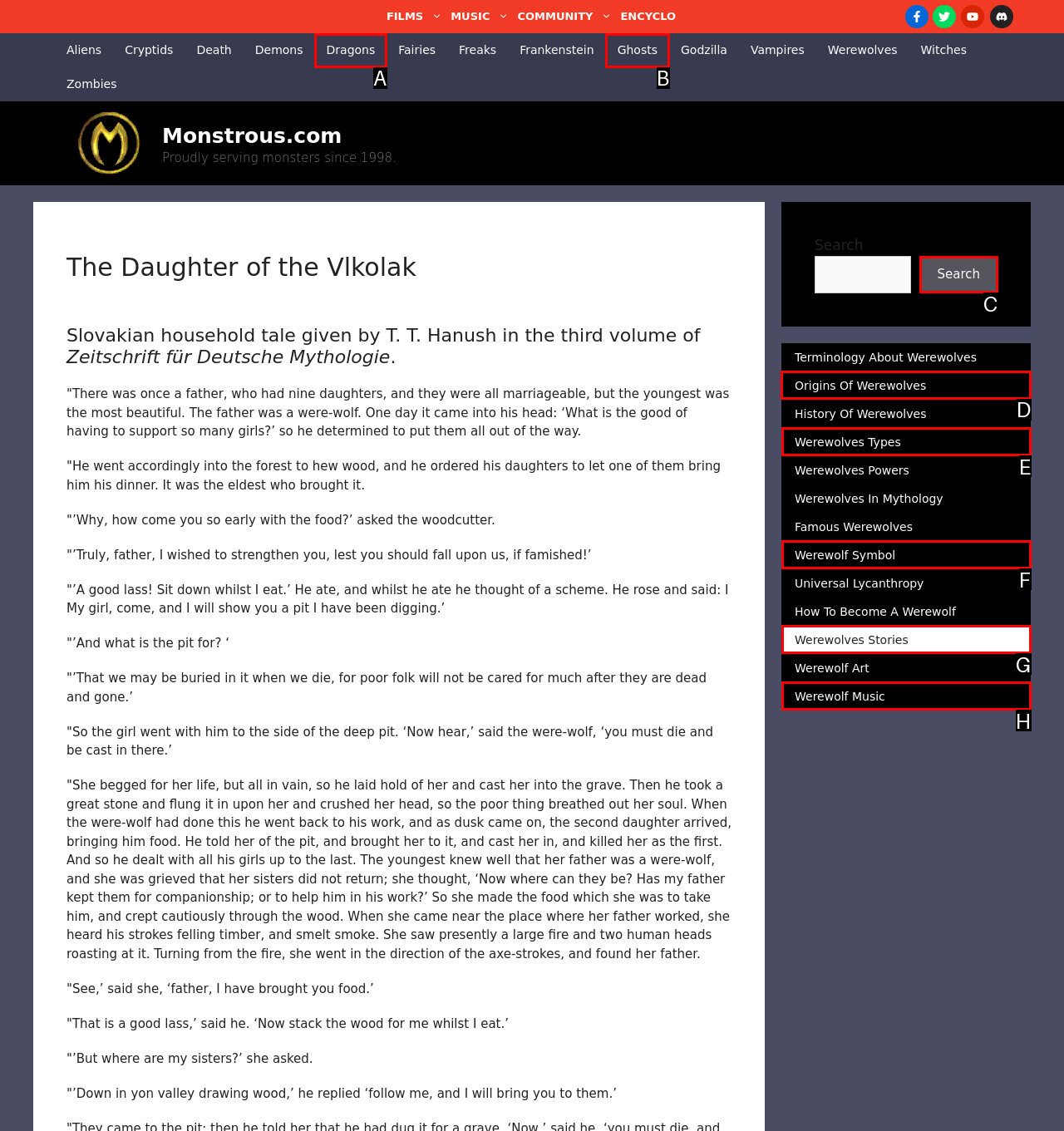Pick the option that should be clicked to perform the following task: Read about the Origins Of Werewolves
Answer with the letter of the selected option from the available choices.

D